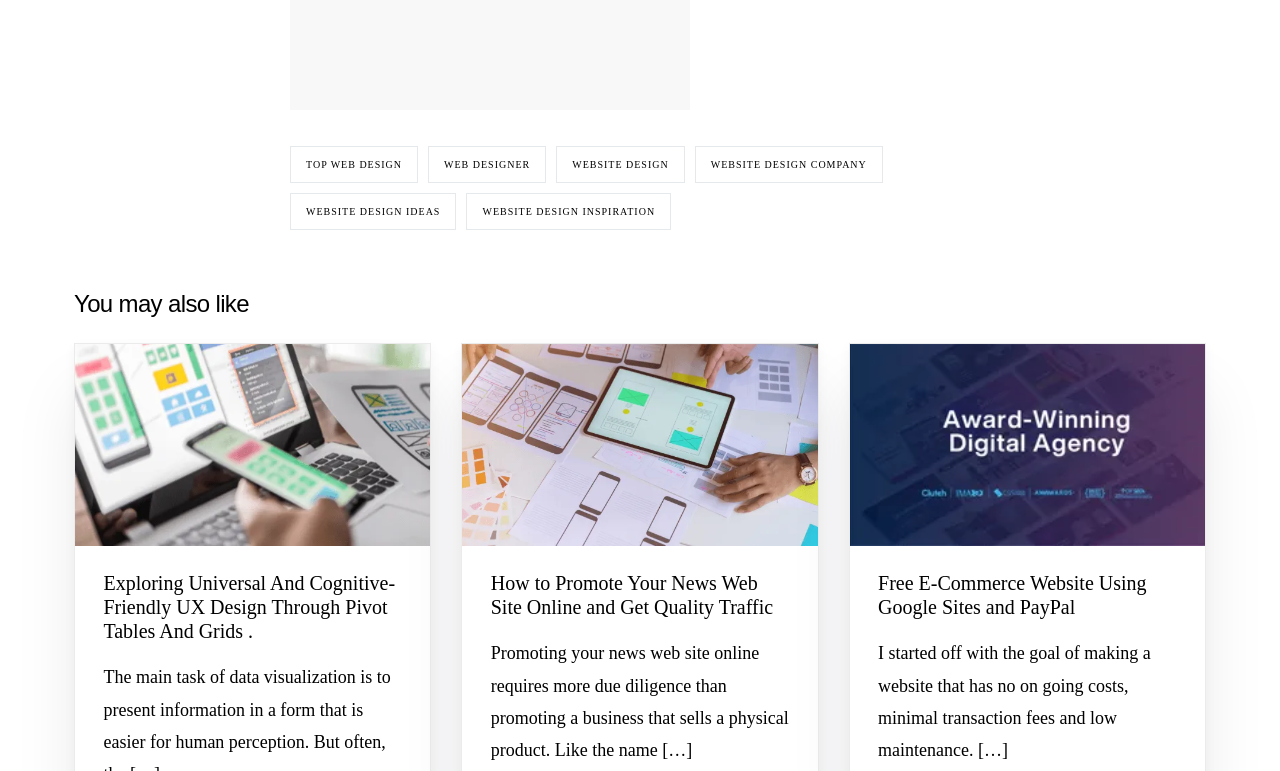Can you find the bounding box coordinates for the element to click on to achieve the instruction: "Click on 'TOP WEB DESIGN'"?

[0.227, 0.189, 0.327, 0.237]